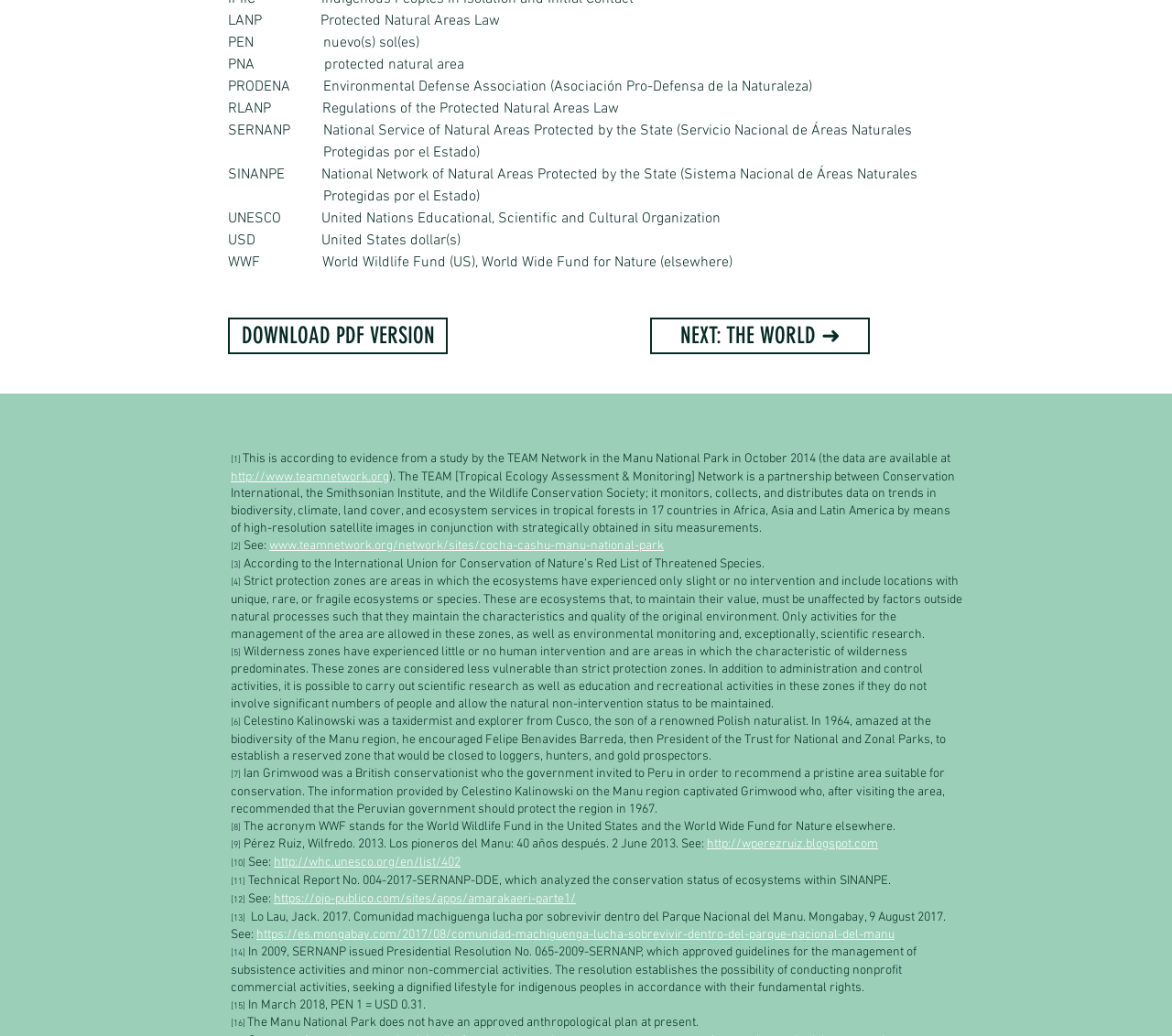Respond concisely with one word or phrase to the following query:
Who is Celestino Kalinowski?

A taxidermist and explorer from Cusco